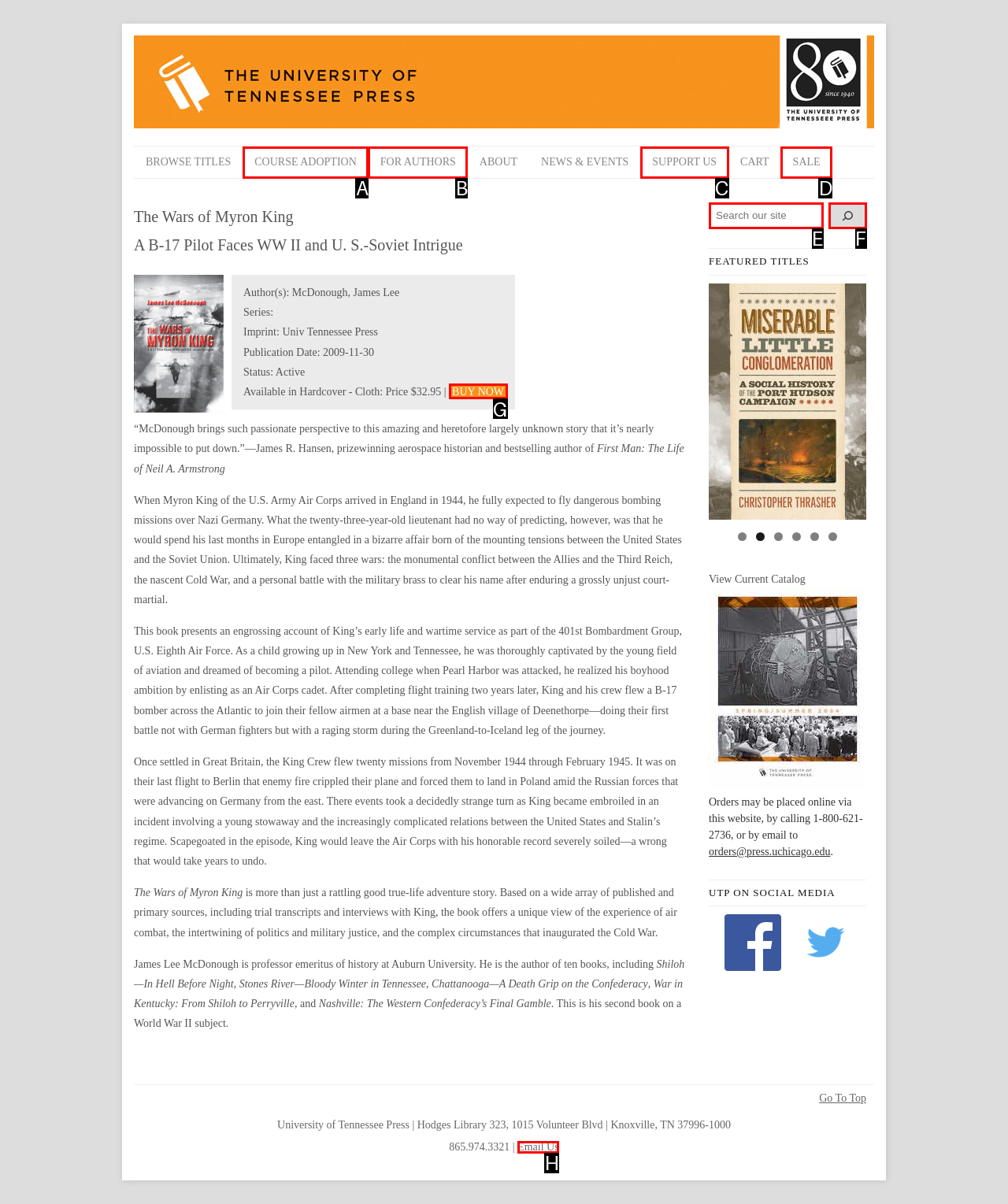Based on the element description: Course Adoption, choose the best matching option. Provide the letter of the option directly.

A